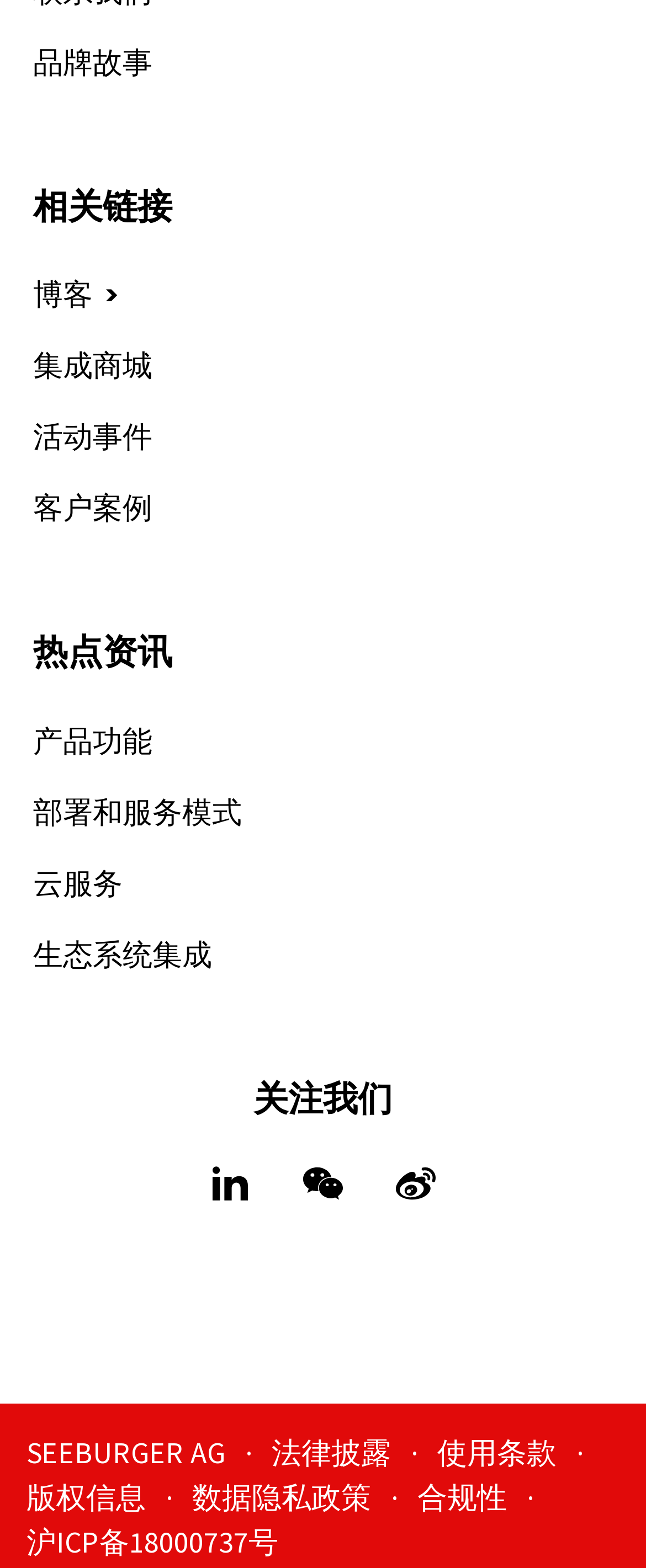How many social media links are there in the footer section? From the image, respond with a single word or brief phrase.

3